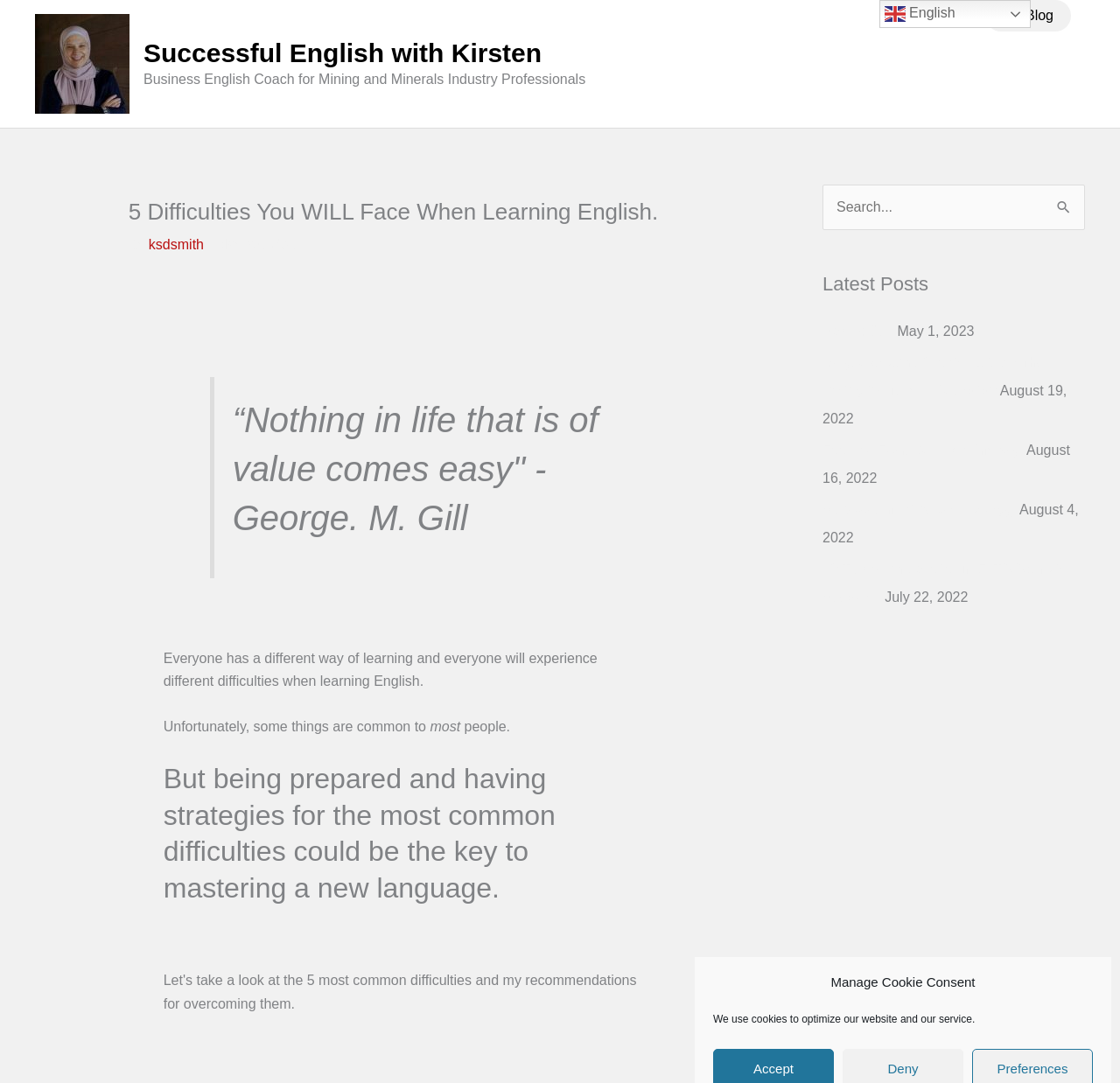Find the bounding box coordinates of the element to click in order to complete the given instruction: "Learn about term life insurance."

None